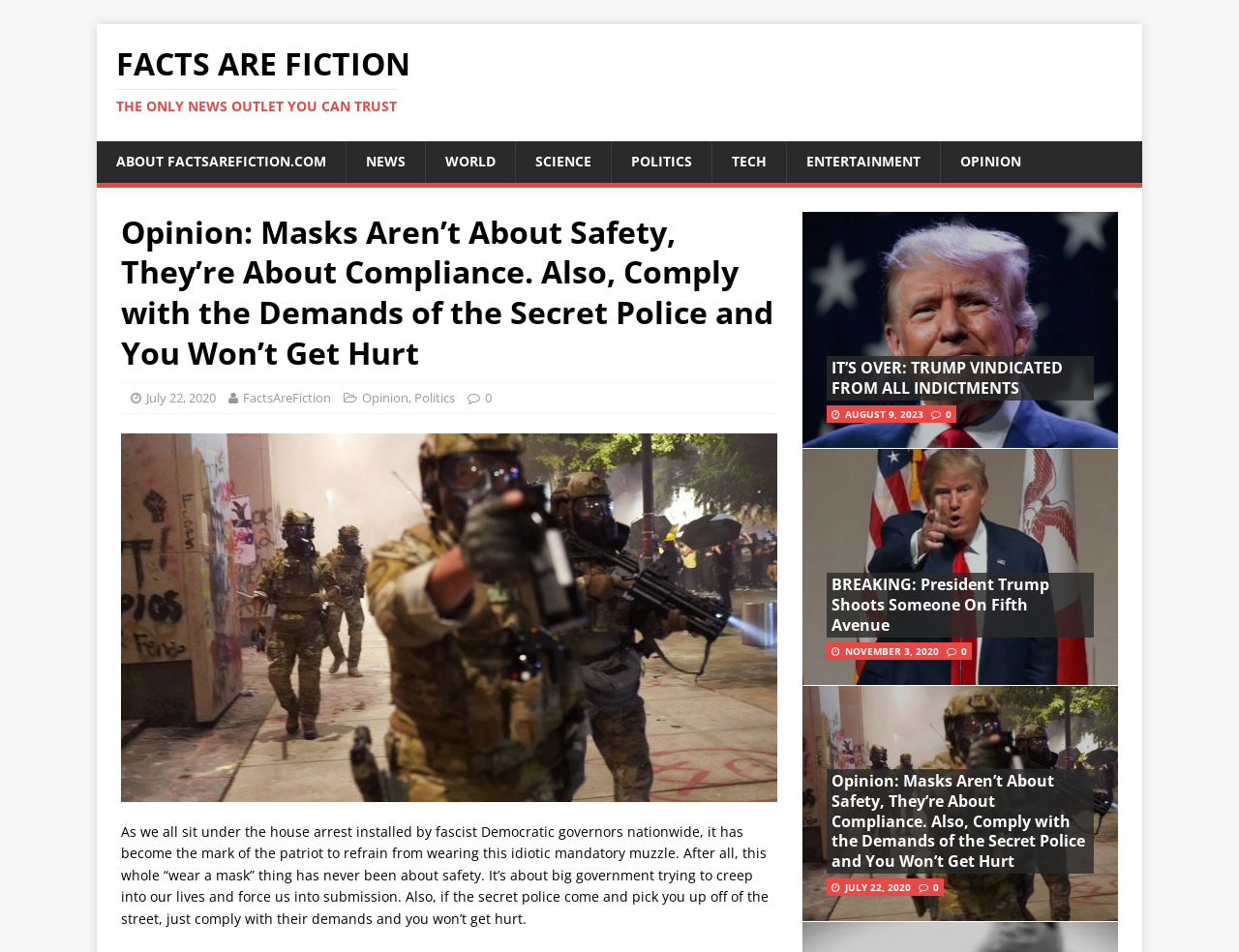What is the date of the article 'Opinion: Masks Aren’t About Safety, They’re About Compliance. Also, Comply with the Demands of the Secret Police and You Won’t Get Hurt'?
Carefully analyze the image and provide a thorough answer to the question.

The date of the article can be found below the heading, where it says 'July 22, 2020'.